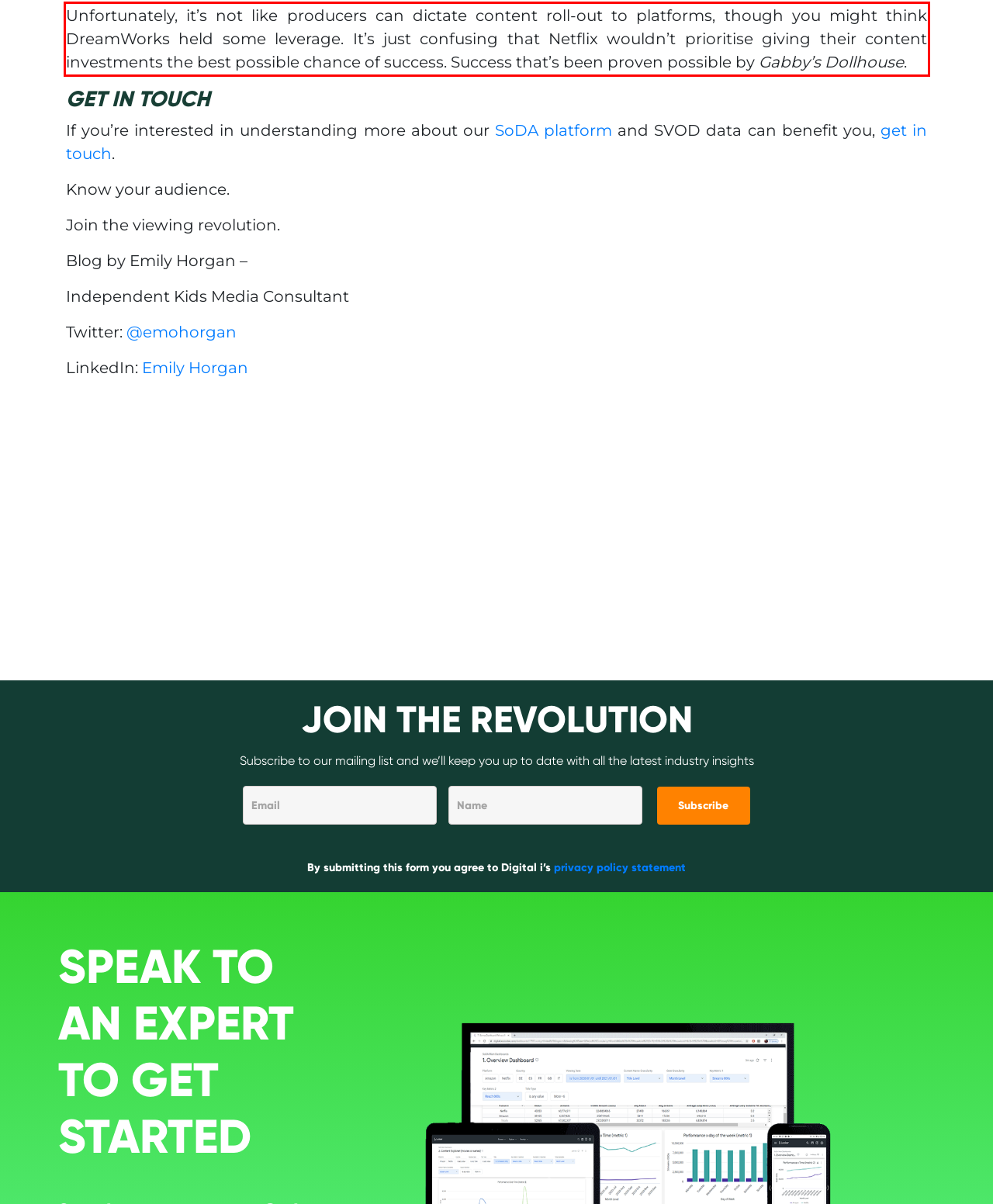Inspect the webpage screenshot that has a red bounding box and use OCR technology to read and display the text inside the red bounding box.

Unfortunately, it’s not like producers can dictate content roll-out to platforms, though you might think DreamWorks held some leverage. It’s just confusing that Netflix wouldn’t prioritise giving their content investments the best possible chance of success. Success that’s been proven possible by Gabby’s Dollhouse.